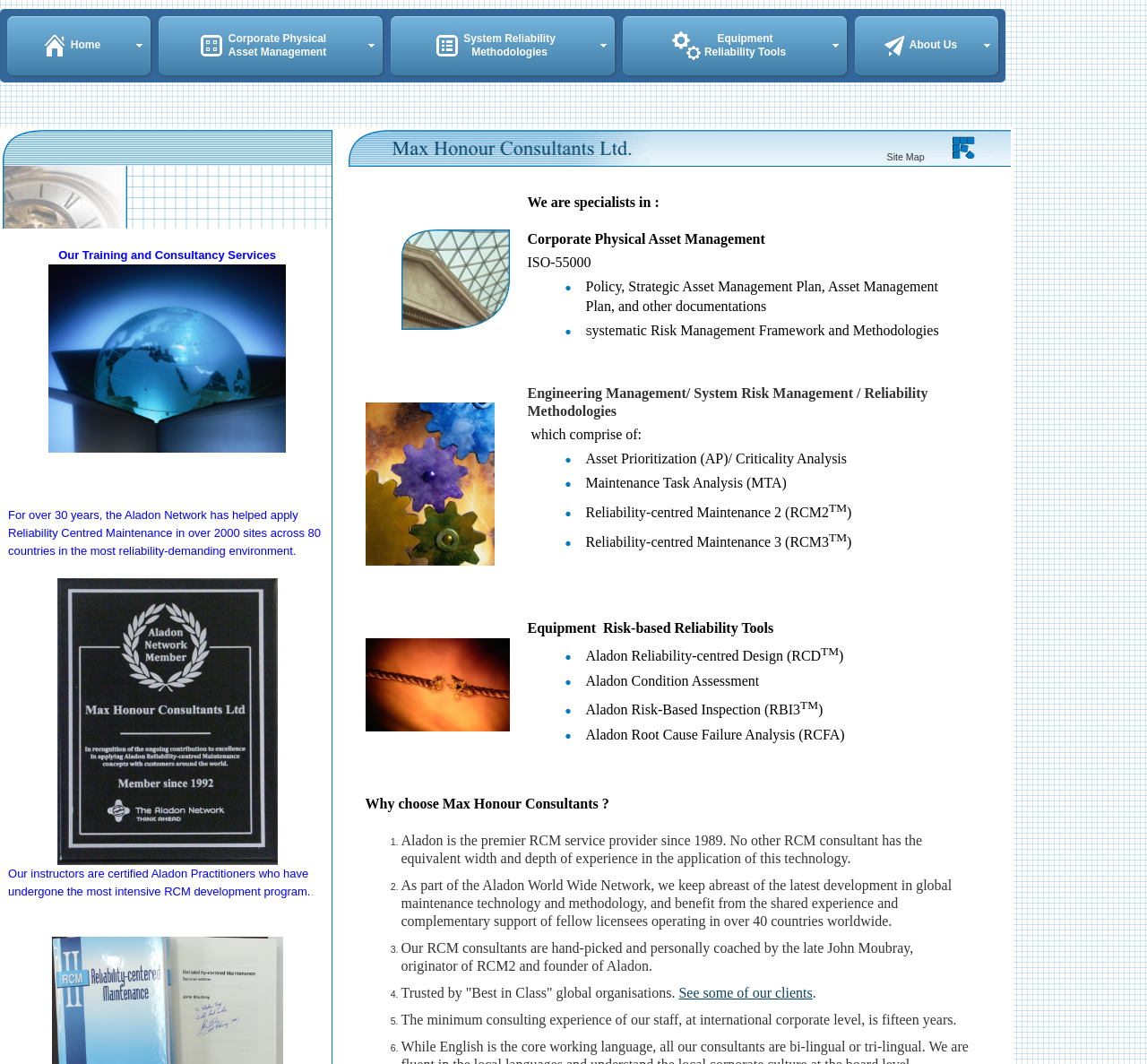Answer the question with a brief word or phrase:
What is the name of the methodology mentioned in the webpage?

Reliability-centred Maintenance